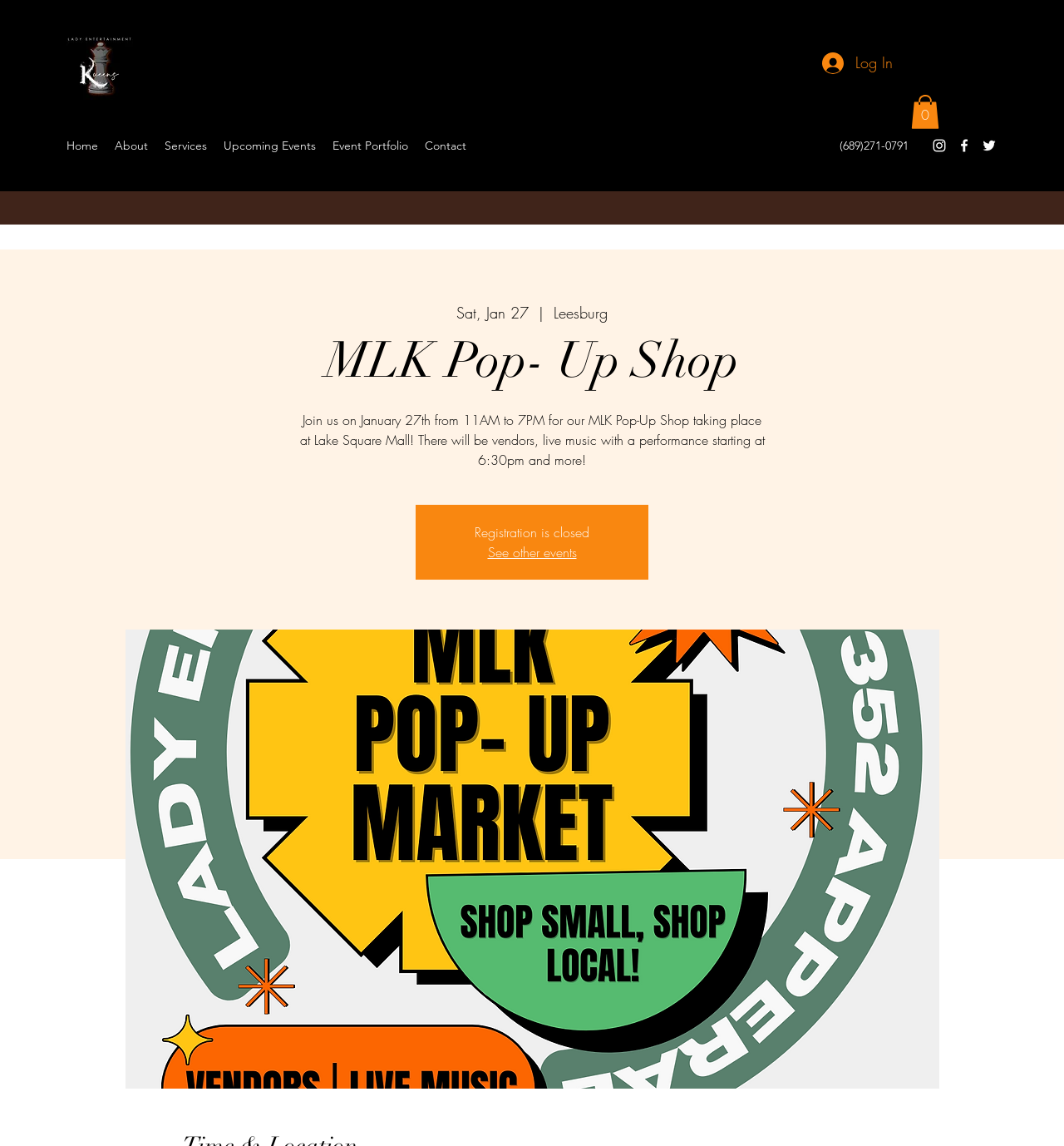Return the bounding box coordinates of the UI element that corresponds to this description: "0". The coordinates must be given as four float numbers in the range of 0 and 1, [left, top, right, bottom].

[0.856, 0.083, 0.883, 0.112]